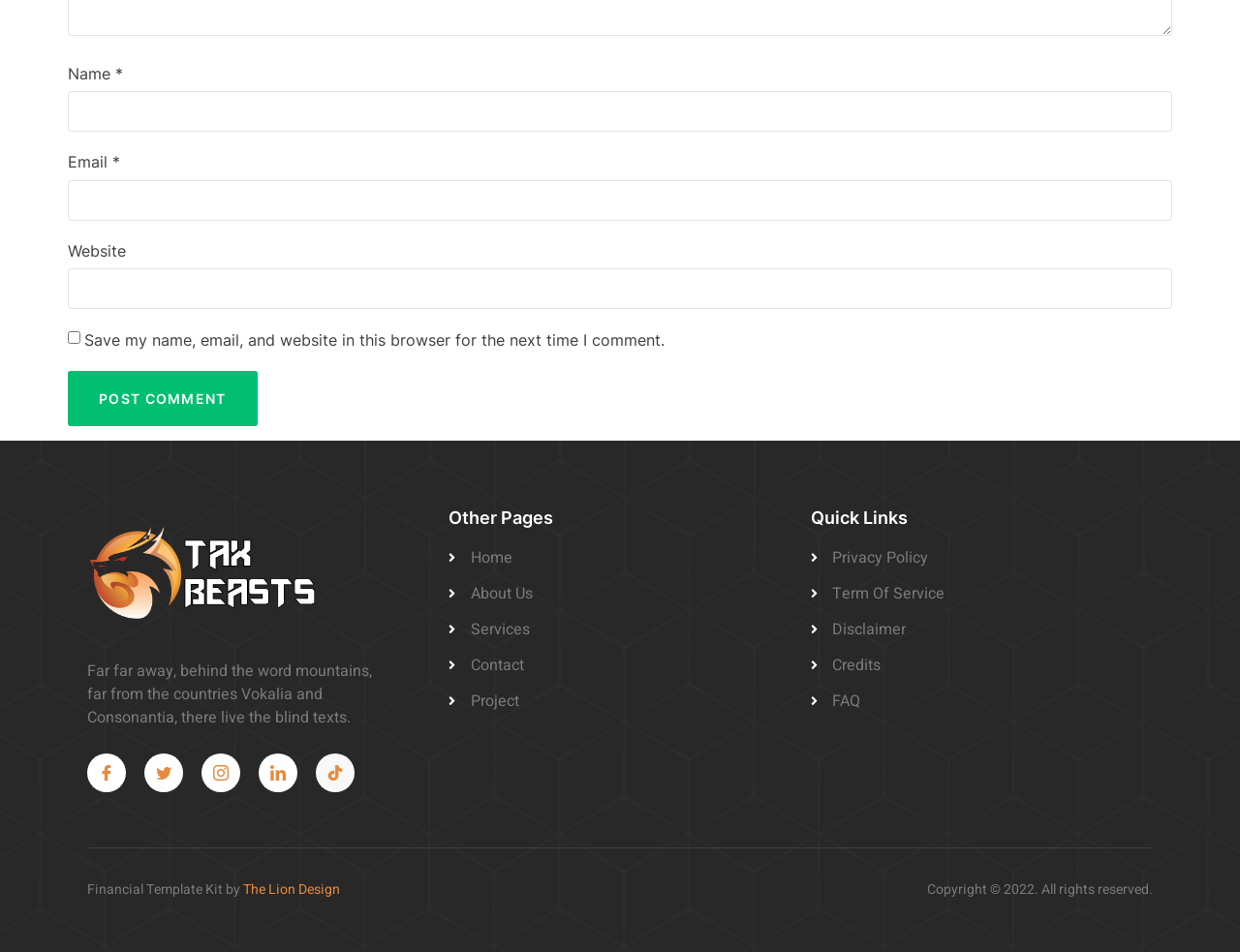Give a concise answer using one word or a phrase to the following question:
What is the name of the template kit?

Financial Template Kit